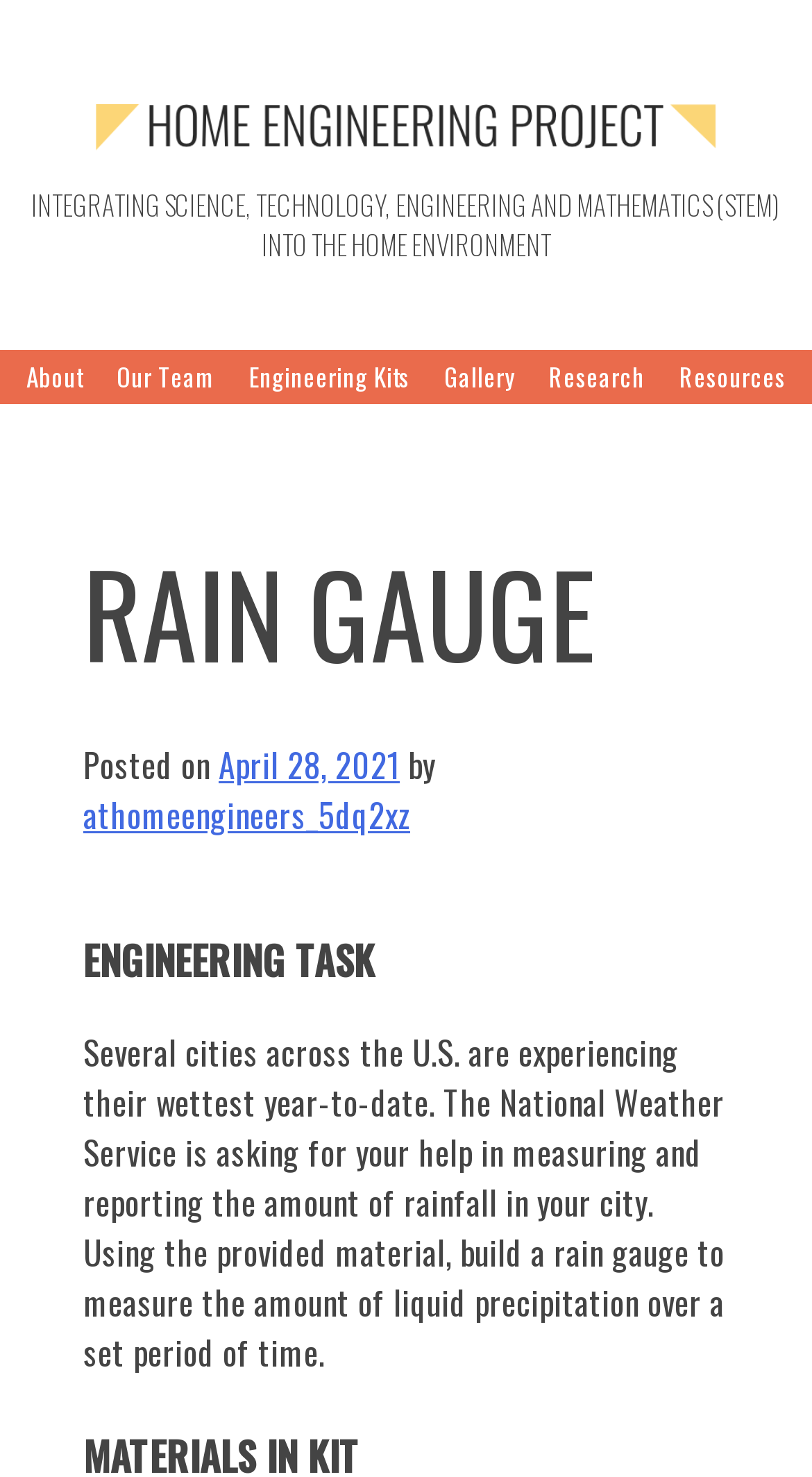Pinpoint the bounding box coordinates of the element to be clicked to execute the instruction: "read the rain gauge post".

[0.103, 0.358, 0.897, 0.472]